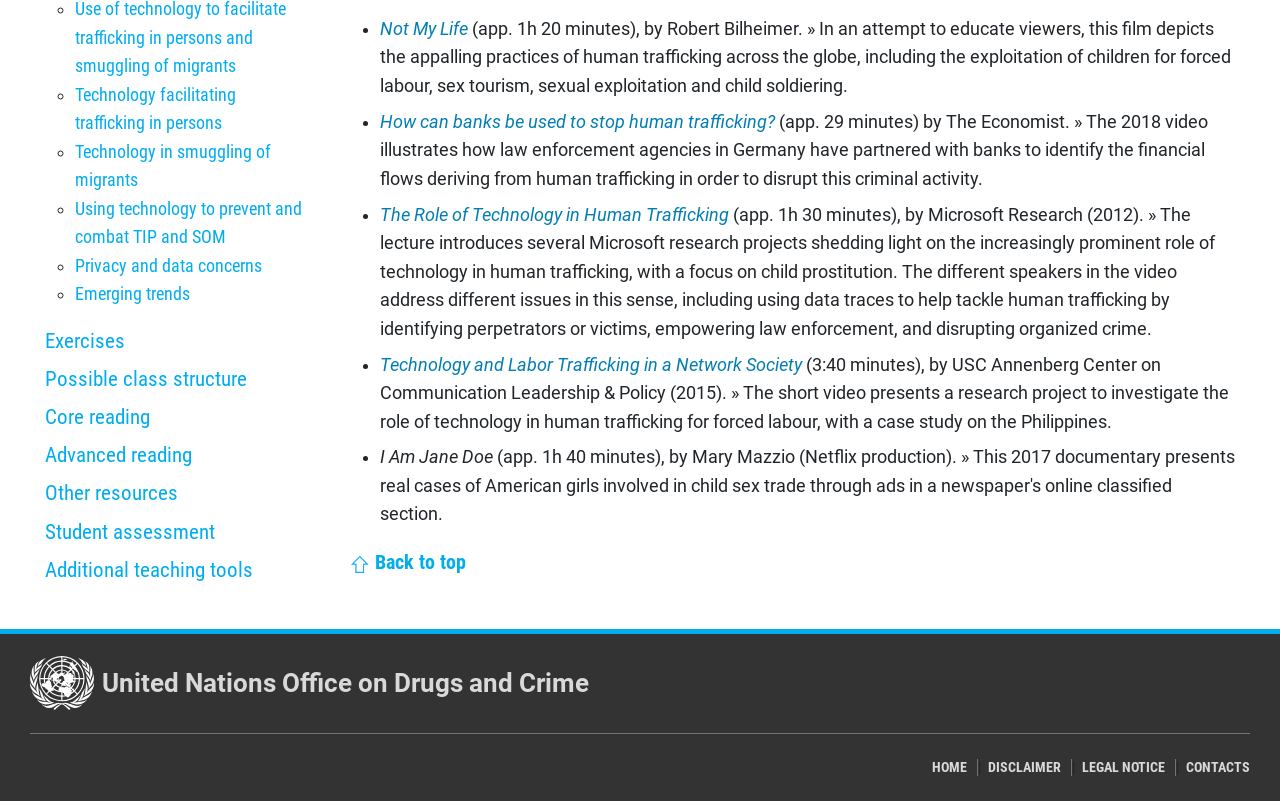Extract the bounding box coordinates for the described element: "Technology in smuggling of migrants". The coordinates should be represented as four float numbers between 0 and 1: [left, top, right, bottom].

[0.059, 0.177, 0.212, 0.237]